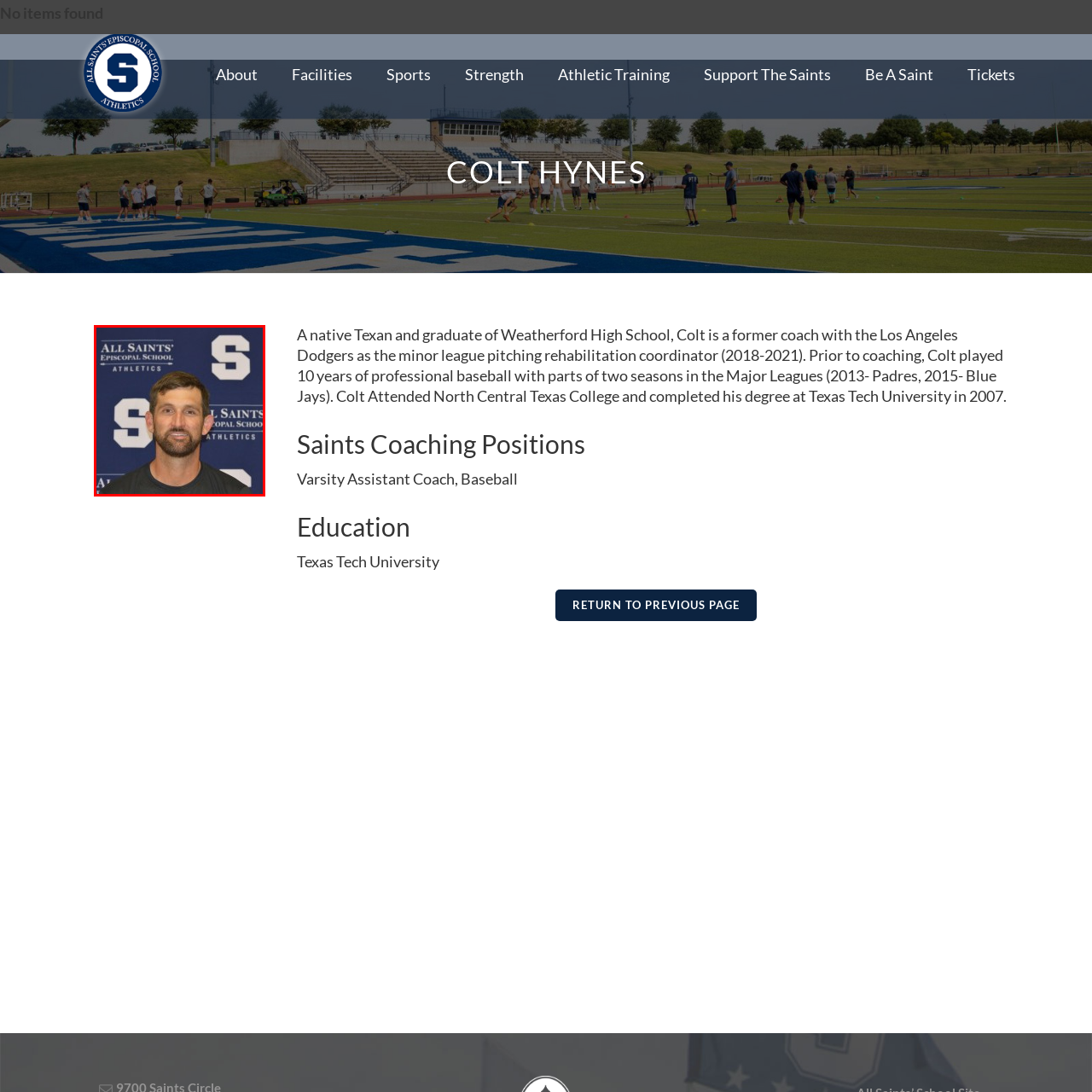What is the name of the high school Colt Hynes graduated from? Please look at the image within the red bounding box and provide a one-word or short-phrase answer based on what you see.

Weatherford High School